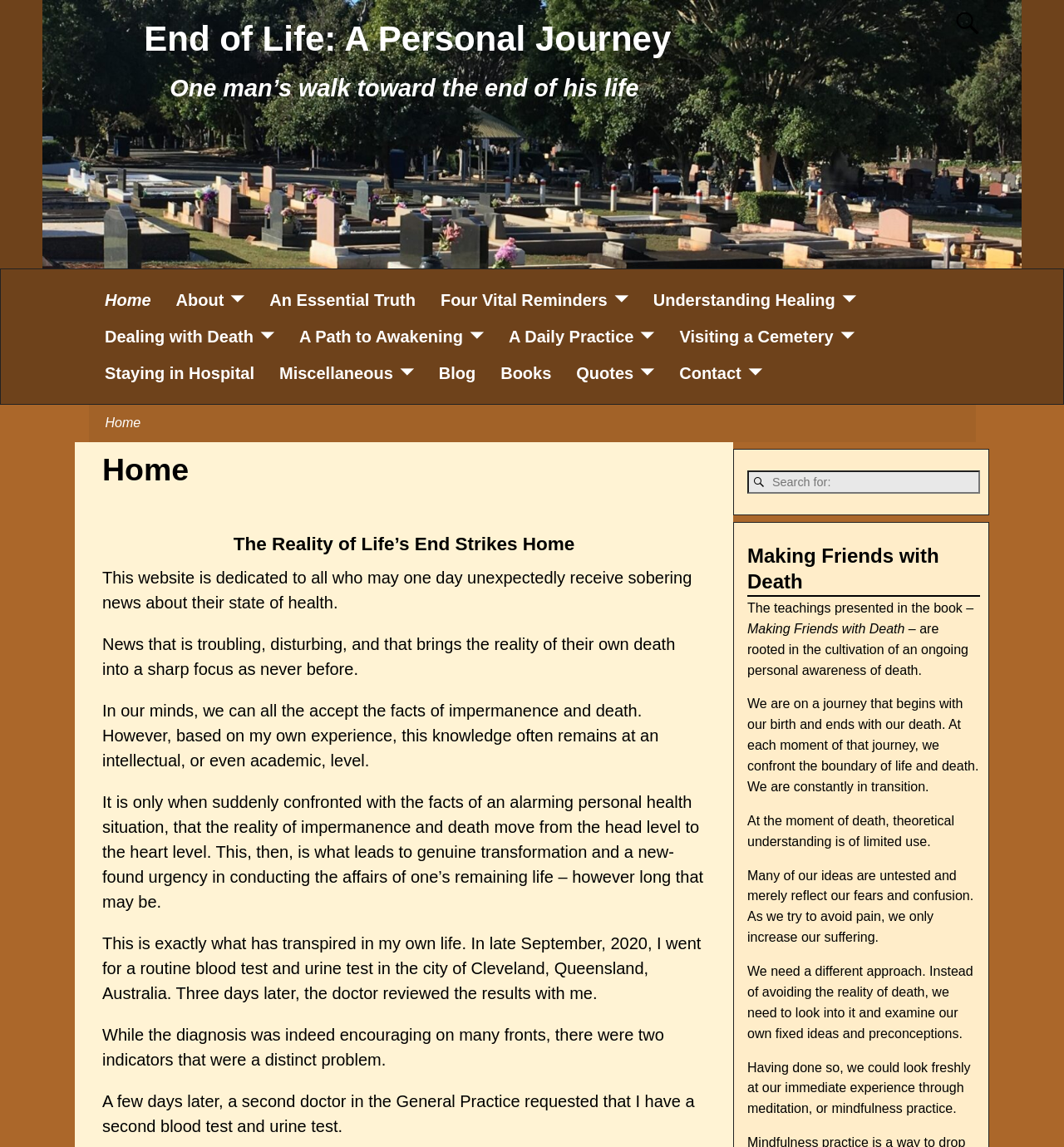Determine the main headline from the webpage and extract its text.

End of Life: A Personal Journey